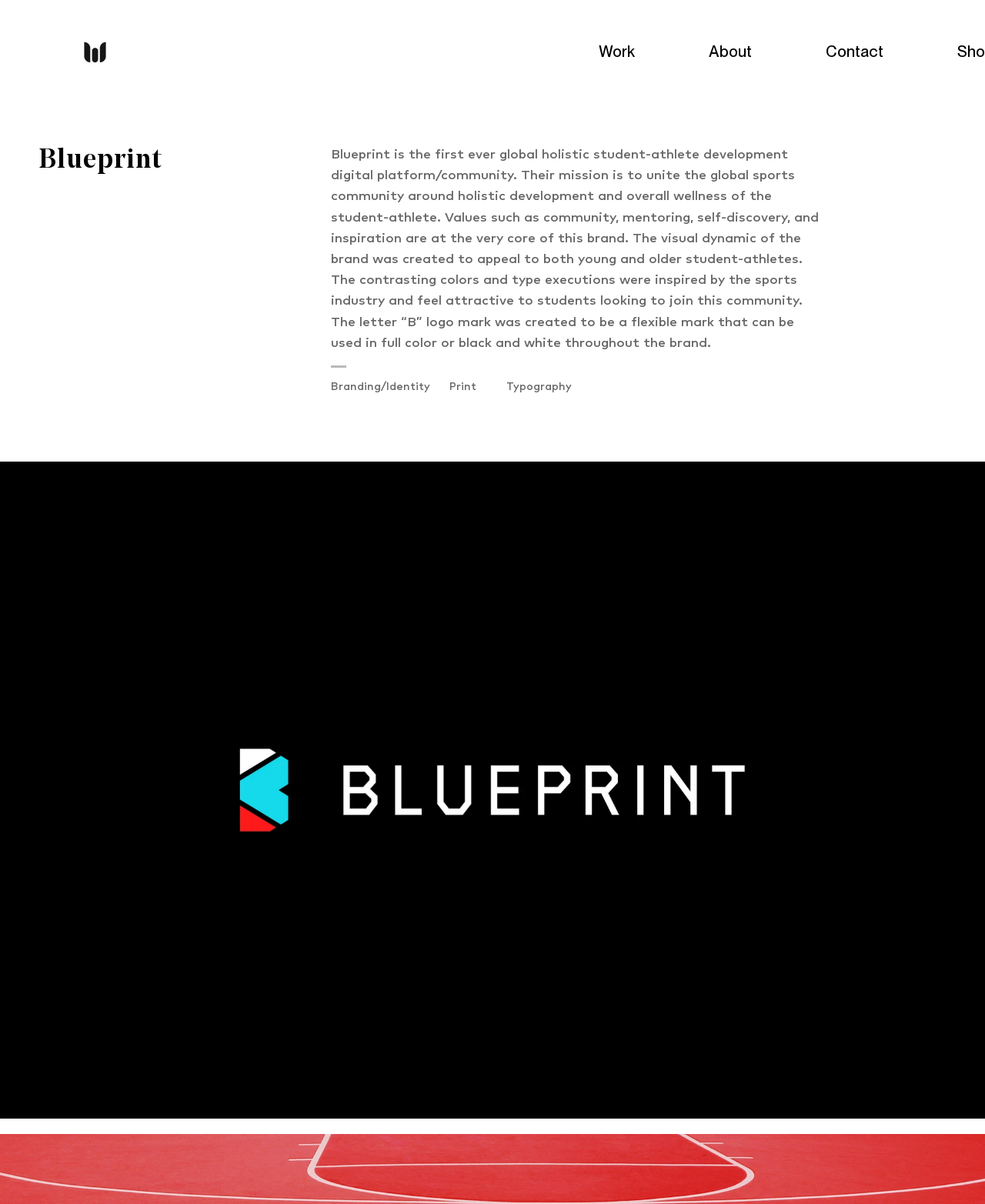Provide a brief response in the form of a single word or phrase:
How many buttons are there?

3